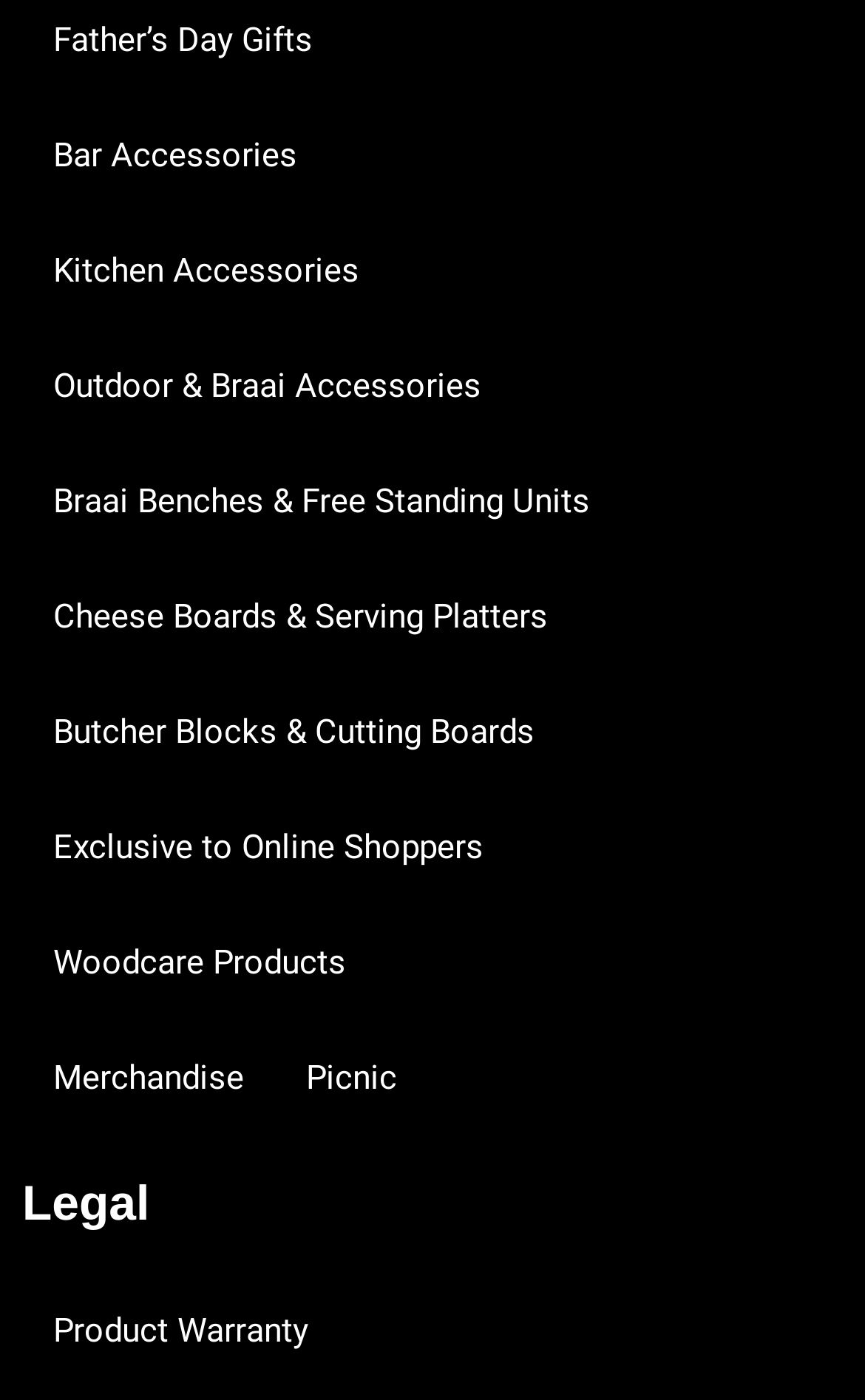Determine the bounding box coordinates of the region that needs to be clicked to achieve the task: "View Product Warranty".

[0.026, 0.91, 0.392, 0.992]